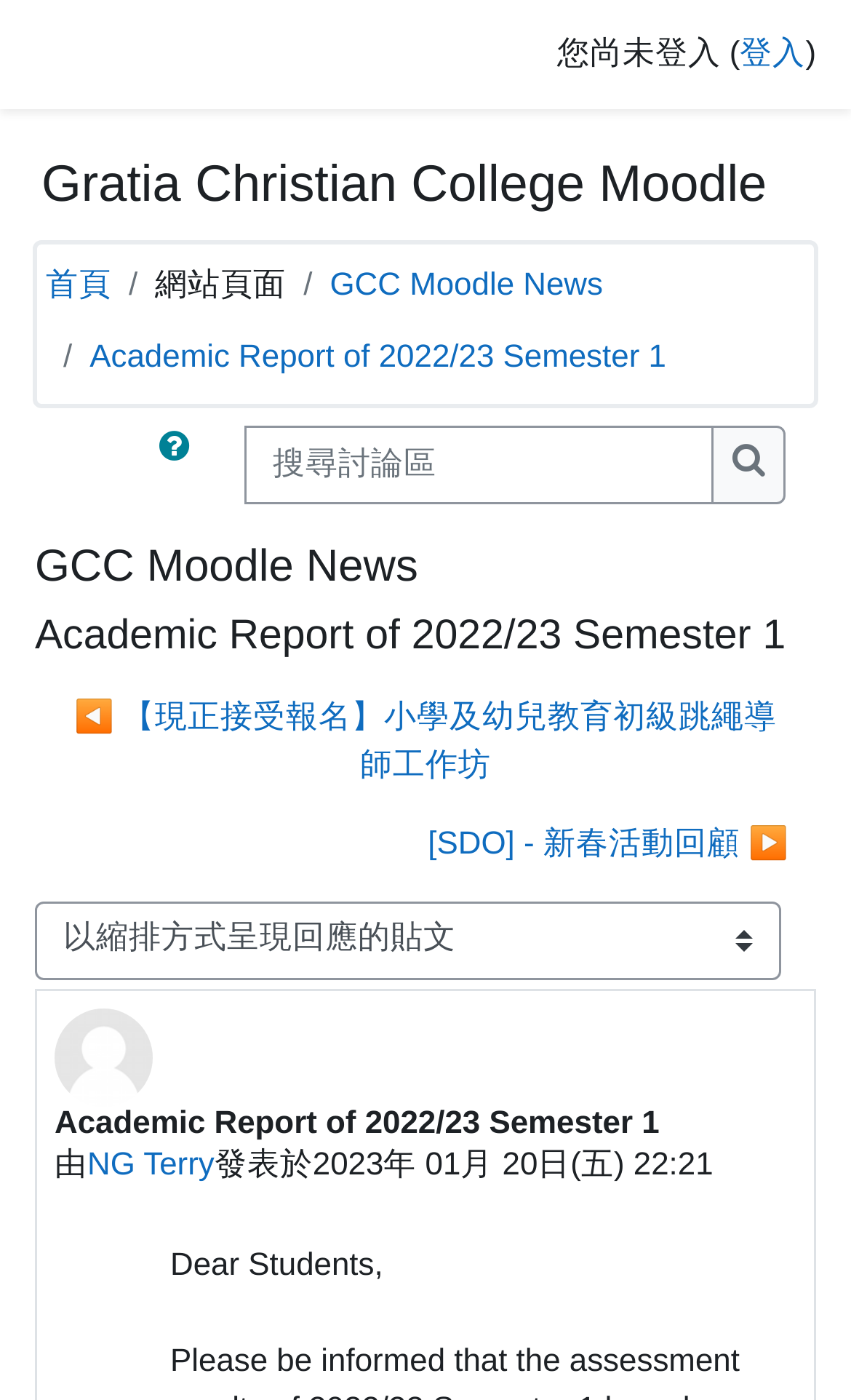How many replies are there to the post?
Based on the screenshot, provide your answer in one word or phrase.

0